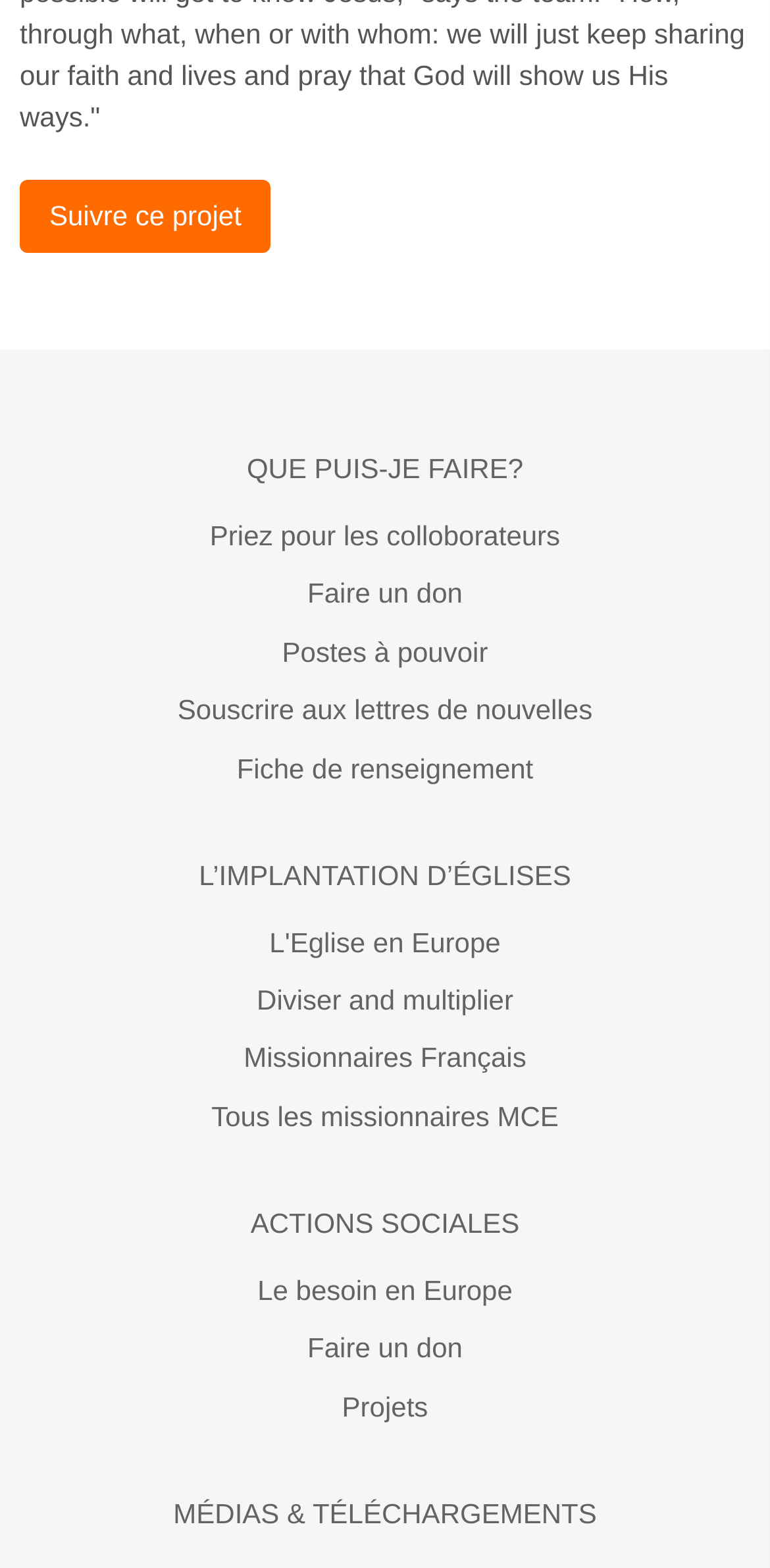Can you find the bounding box coordinates of the area I should click to execute the following instruction: "go to previous page"?

None